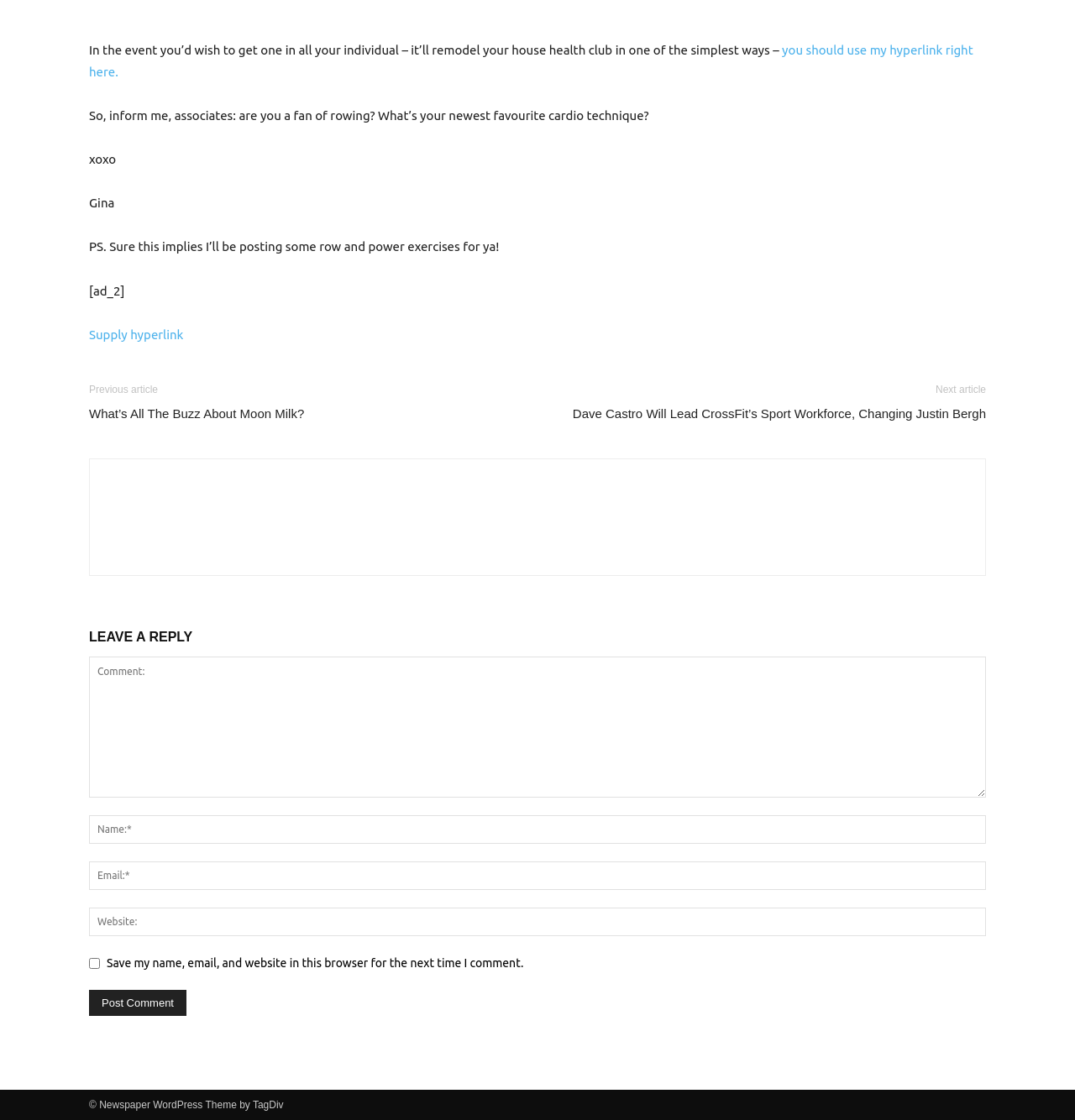Please determine the bounding box coordinates of the clickable area required to carry out the following instruction: "Enter your name". The coordinates must be four float numbers between 0 and 1, represented as [left, top, right, bottom].

[0.083, 0.728, 0.917, 0.753]